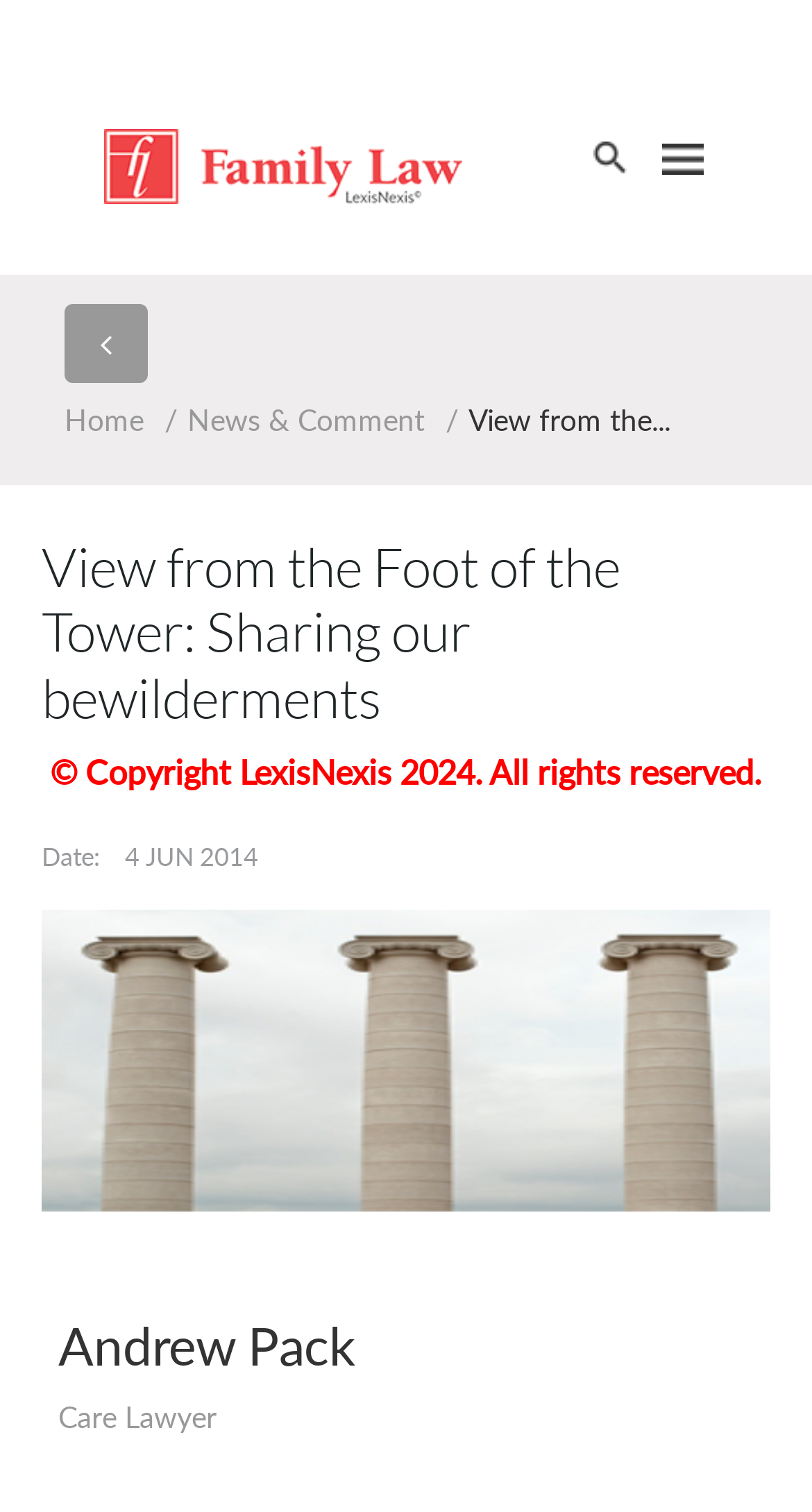Answer the question with a brief word or phrase:
What is the copyright year of the webpage?

2024